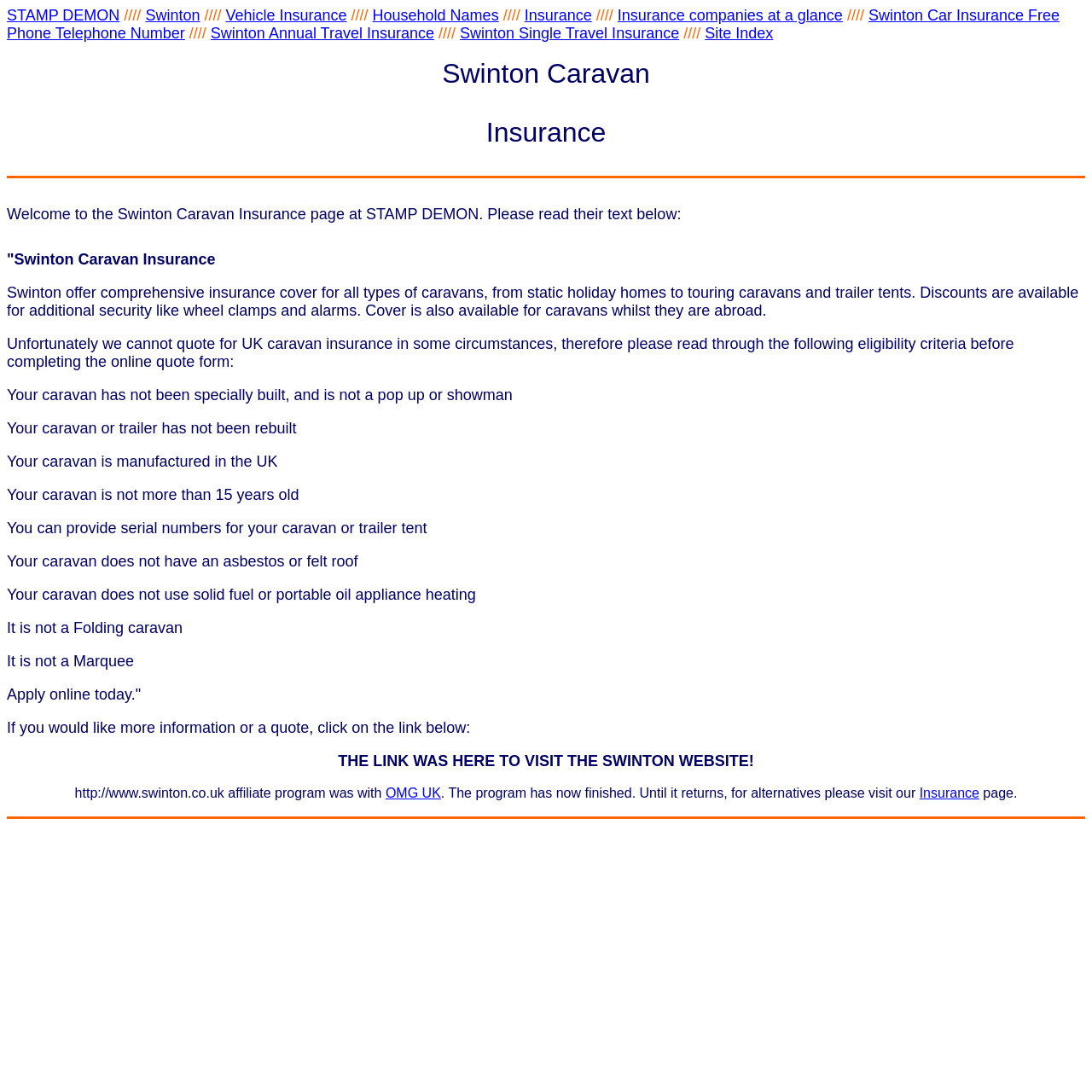What is the relationship between Swinton and STAMP DEMON?
Refer to the image and answer the question using a single word or phrase.

Partnership